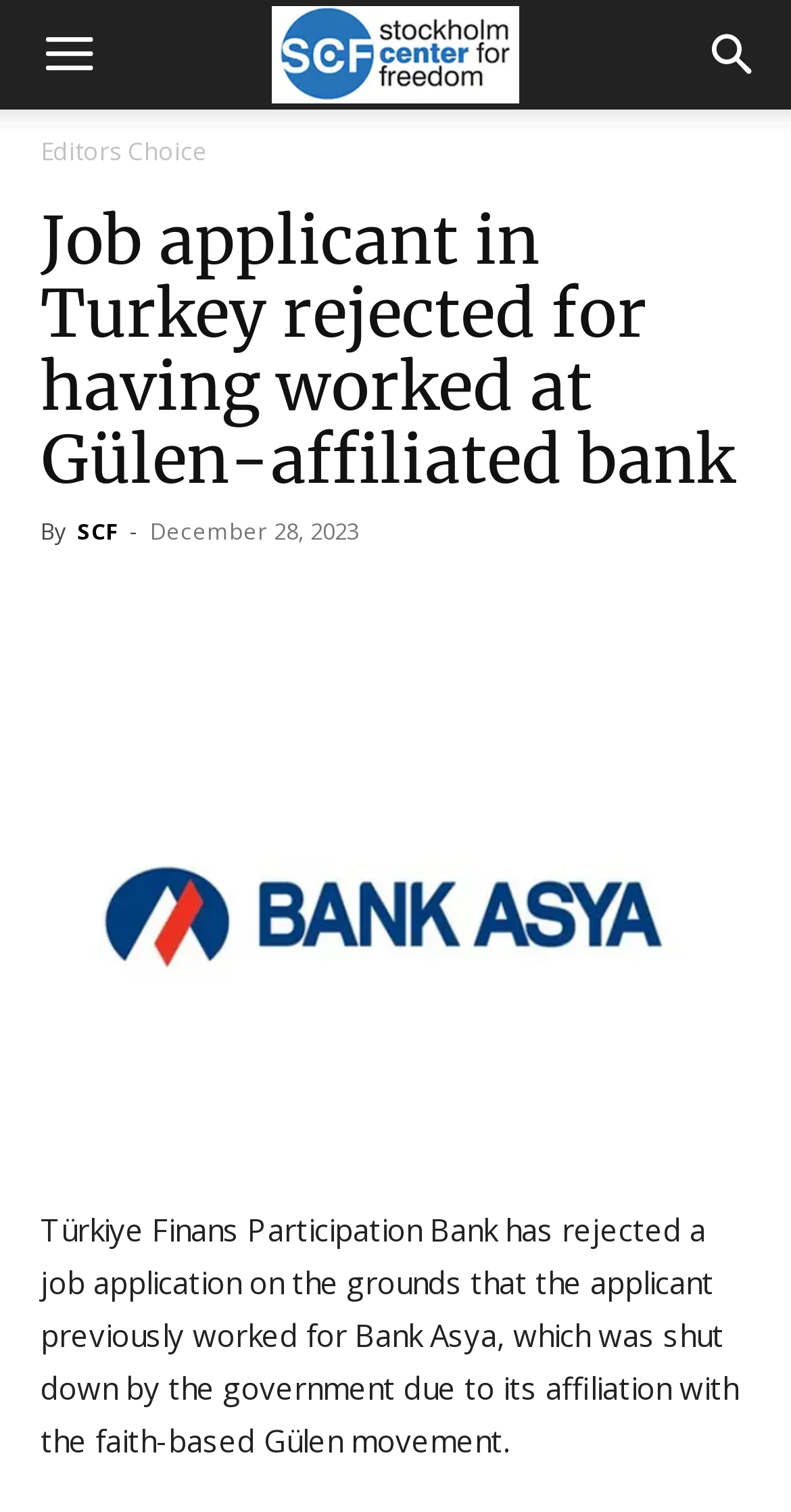Please locate the bounding box coordinates of the region I need to click to follow this instruction: "Read the editor's choice".

[0.051, 0.089, 0.262, 0.111]